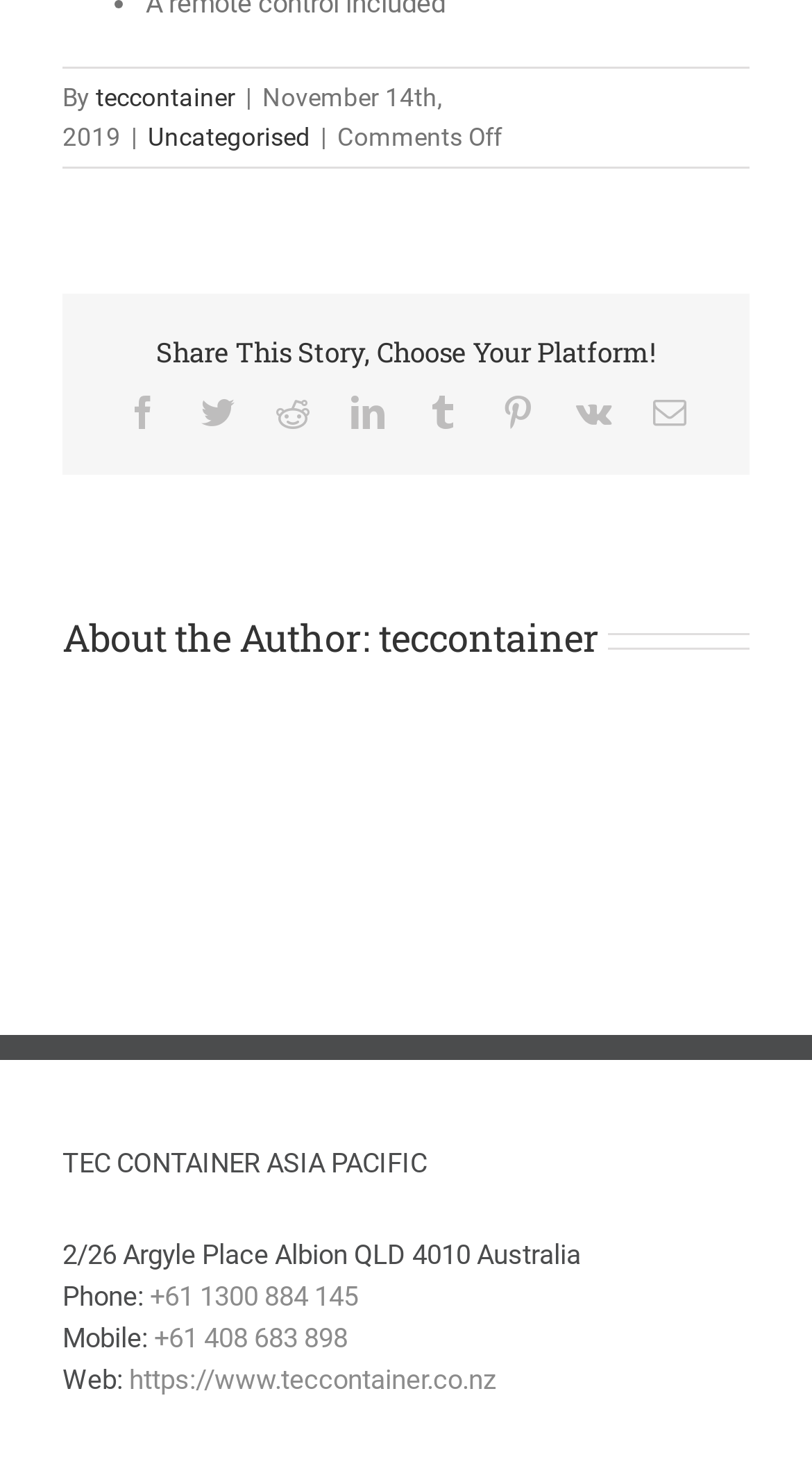Who is the author of the article?
Using the visual information, answer the question in a single word or phrase.

teccontainer